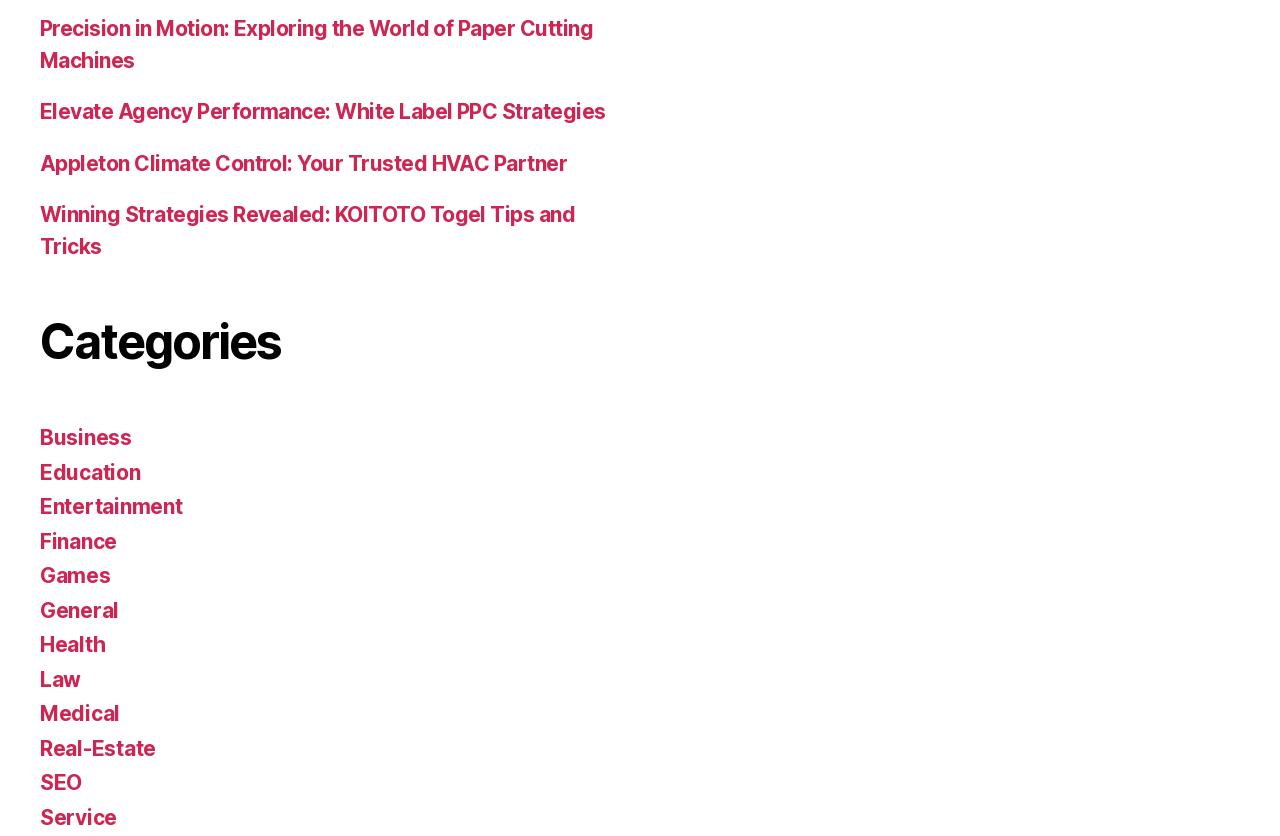Refer to the image and answer the question with as much detail as possible: Is 'Real-Estate' a category on the webpage?

I checked the links under the 'Categories' heading and found 'Real-Estate' listed as one of the categories.